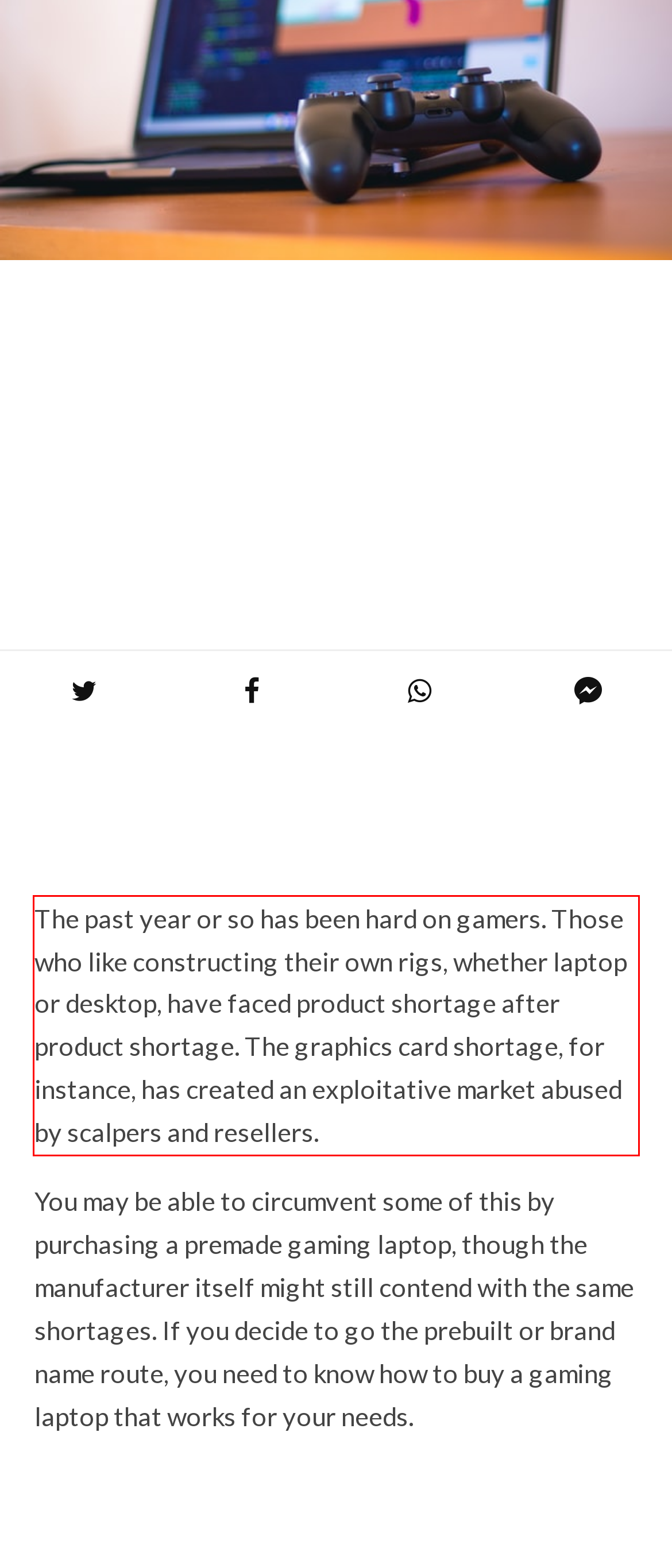Please look at the webpage screenshot and extract the text enclosed by the red bounding box.

The past year or so has been hard on gamers. Those who like constructing their own rigs, whether laptop or desktop, have faced product shortage after product shortage. The graphics card shortage, for instance, has created an exploitative market abused by scalpers and resellers.